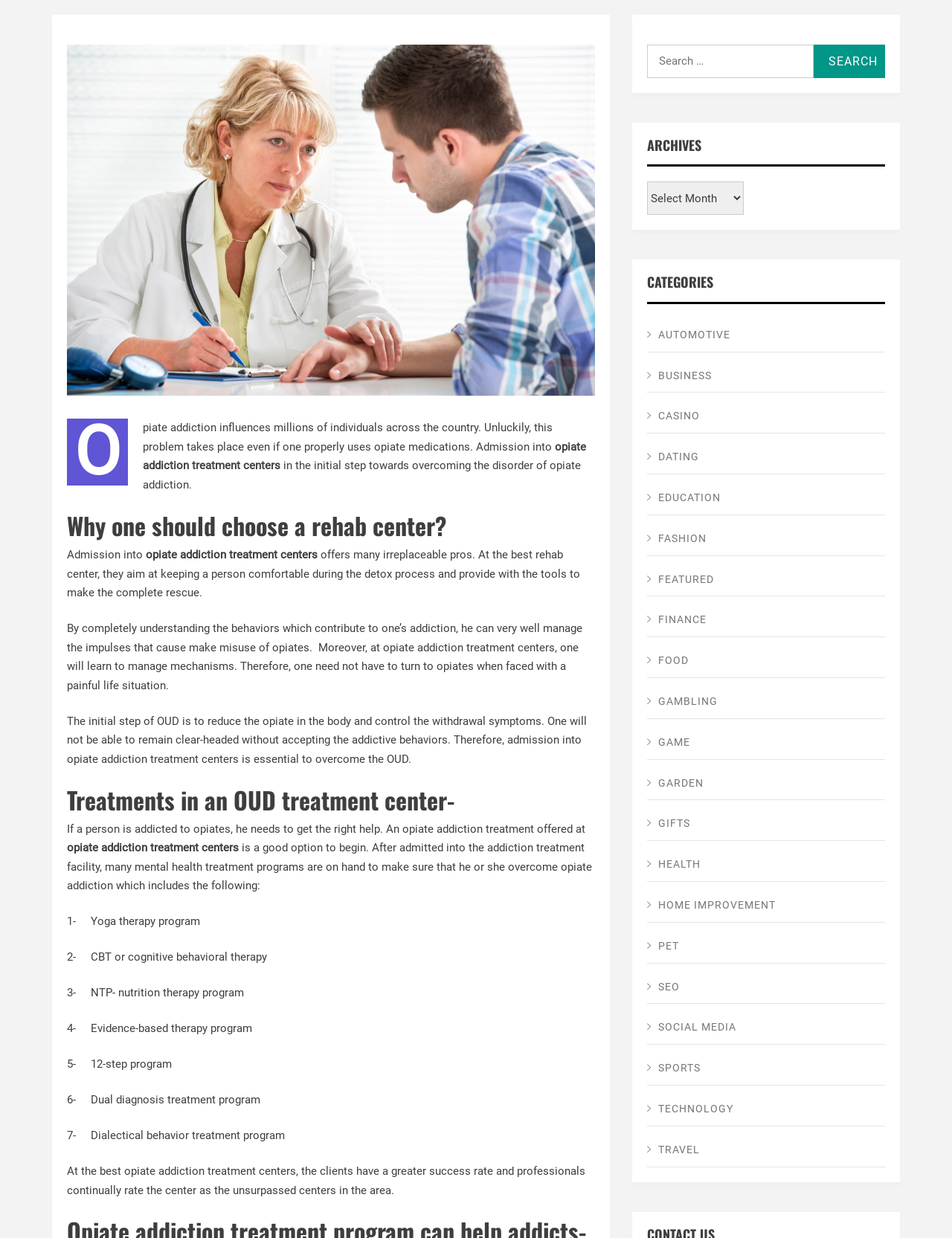Find the bounding box of the element with the following description: "Social Media". The coordinates must be four float numbers between 0 and 1, formatted as [left, top, right, bottom].

[0.68, 0.817, 0.93, 0.844]